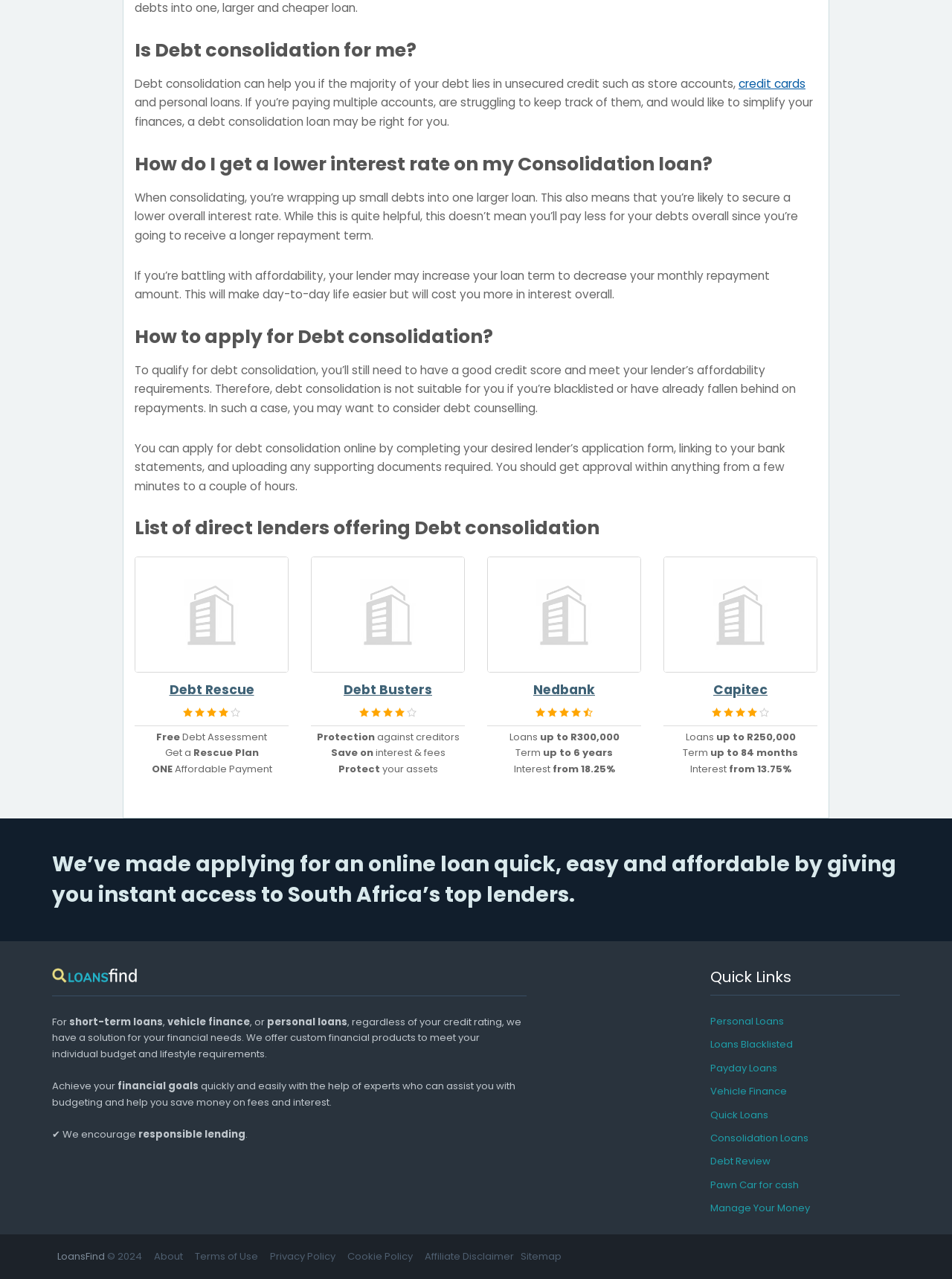Examine the image carefully and respond to the question with a detailed answer: 
What is the purpose of debt consolidation?

According to the webpage, debt consolidation can help if you're paying multiple accounts and struggling to keep track of them, and it can simplify your finances.